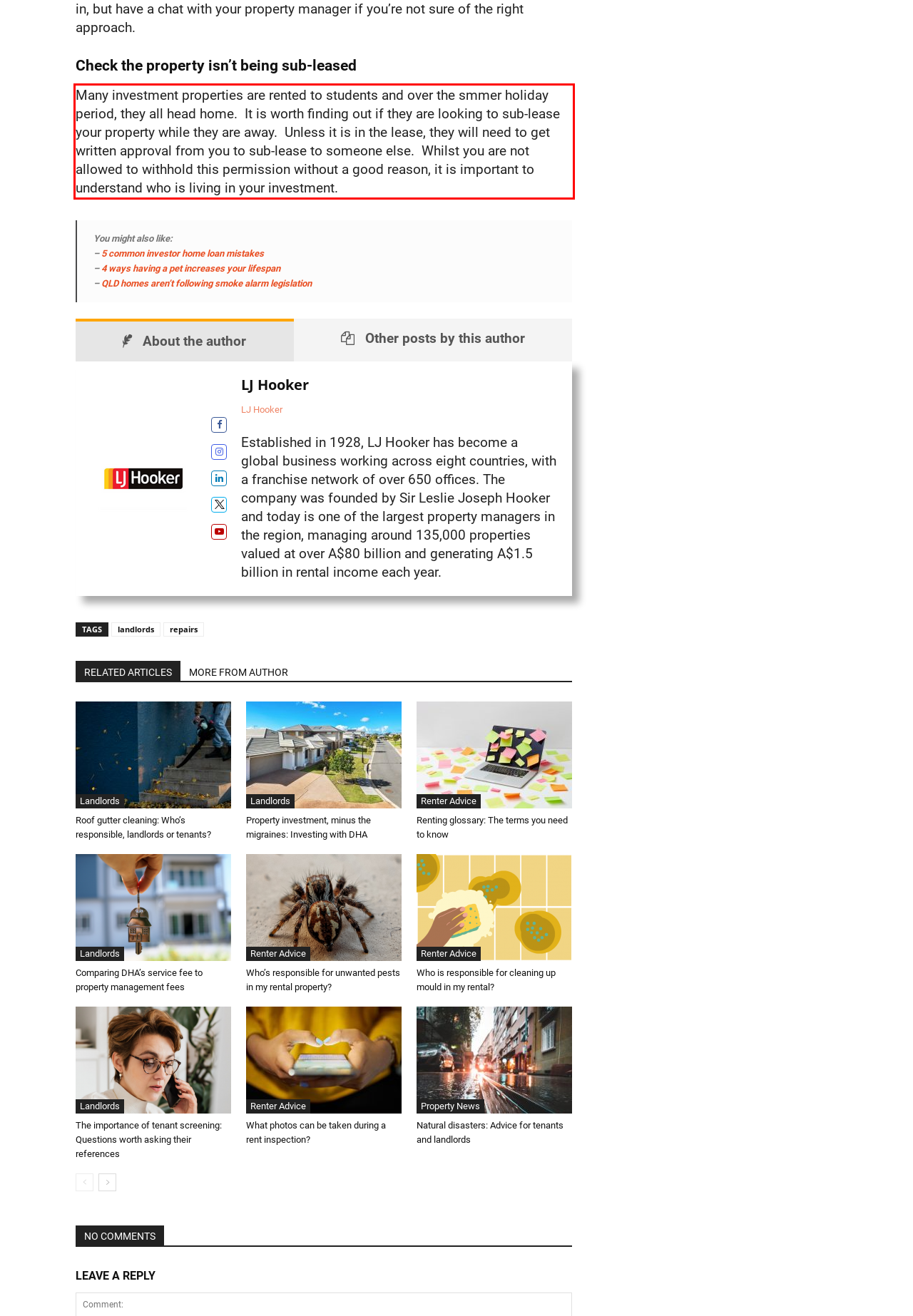Please examine the screenshot of the webpage and read the text present within the red rectangle bounding box.

Many investment properties are rented to students and over the smmer holiday period, they all head home. It is worth finding out if they are looking to sub-lease your property while they are away. Unless it is in the lease, they will need to get written approval from you to sub-lease to someone else. Whilst you are not allowed to withhold this permission without a good reason, it is important to understand who is living in your investment.